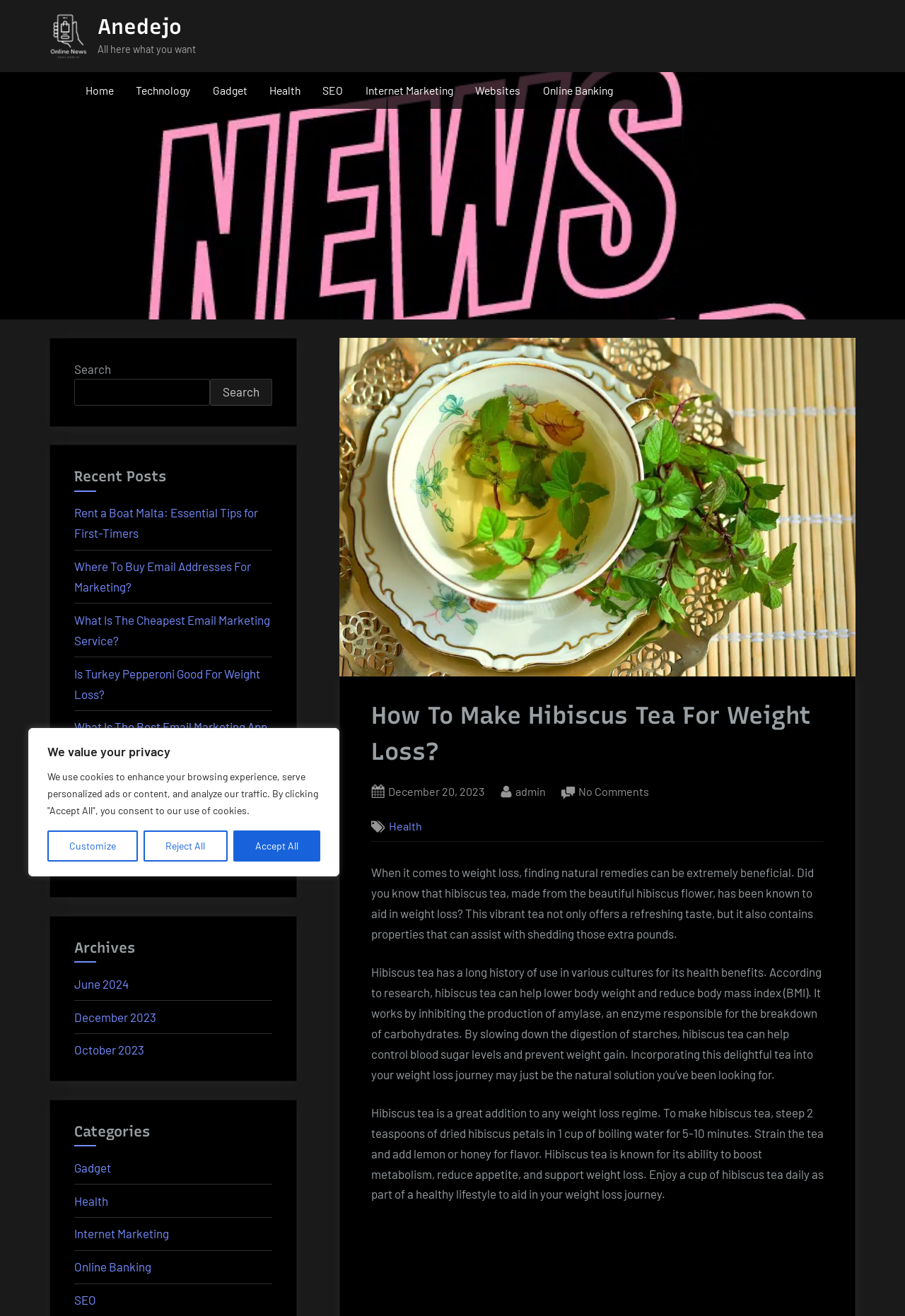Please find and provide the title of the webpage.

How To Make Hibiscus Tea For Weight Loss?